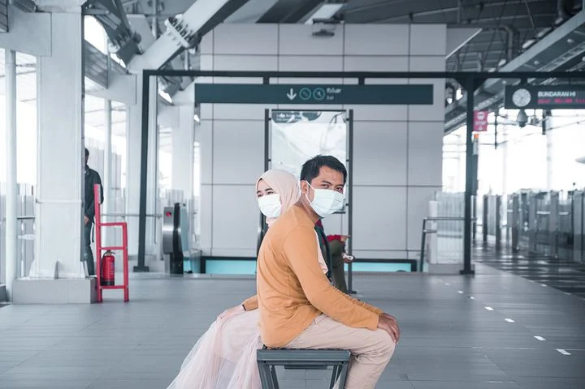What is the color of the man's shirt?
Provide a fully detailed and comprehensive answer to the question.

According to the caption, the man in the image is wearing an orange long-sleeve shirt, which is a distinctive feature of his attire.